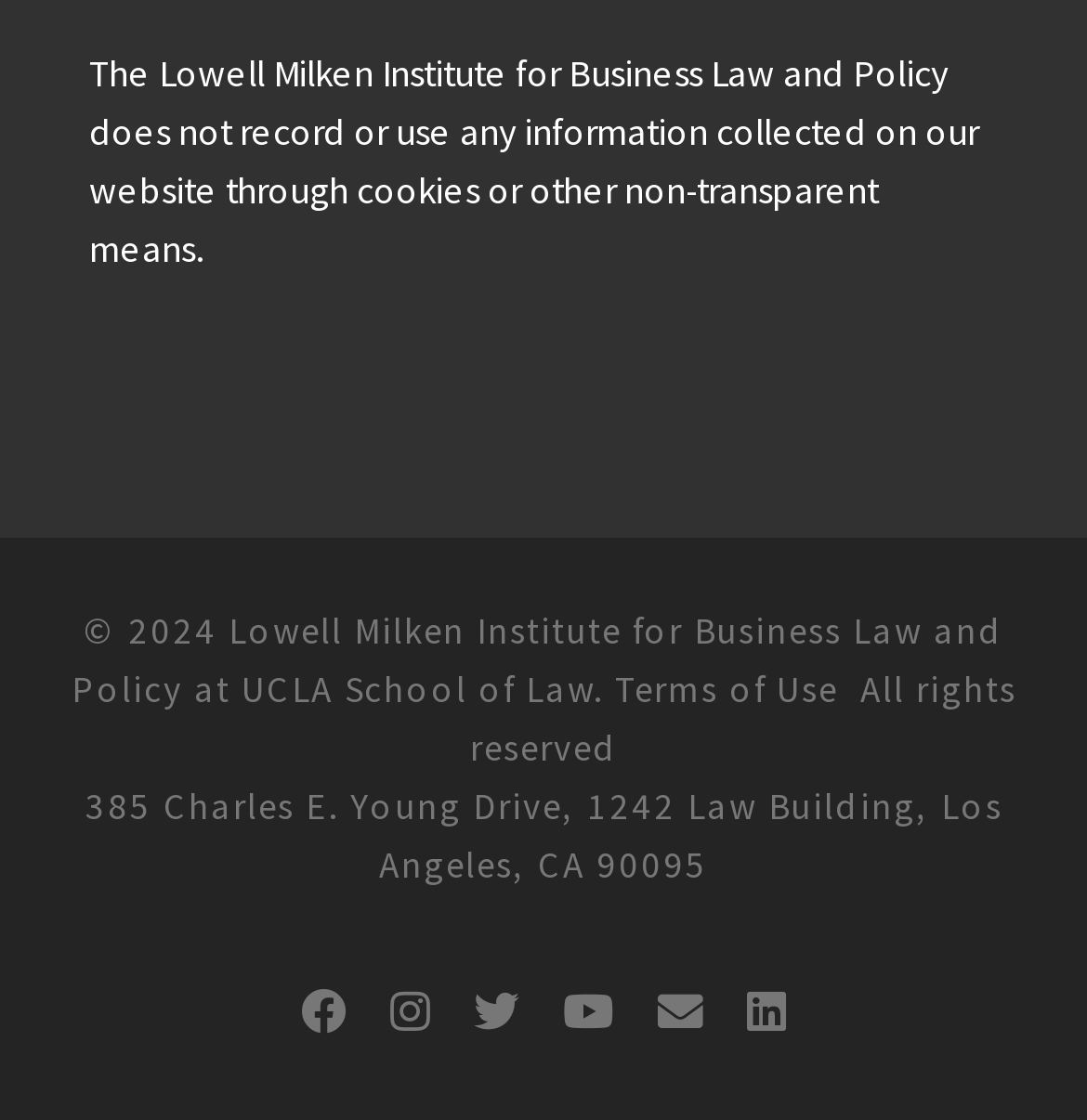Please examine the image and provide a detailed answer to the question: What is the copyright year of the institute's website?

The copyright year can be found in the StaticText element located at the top of the webpage, which contains the text '© 2024'.